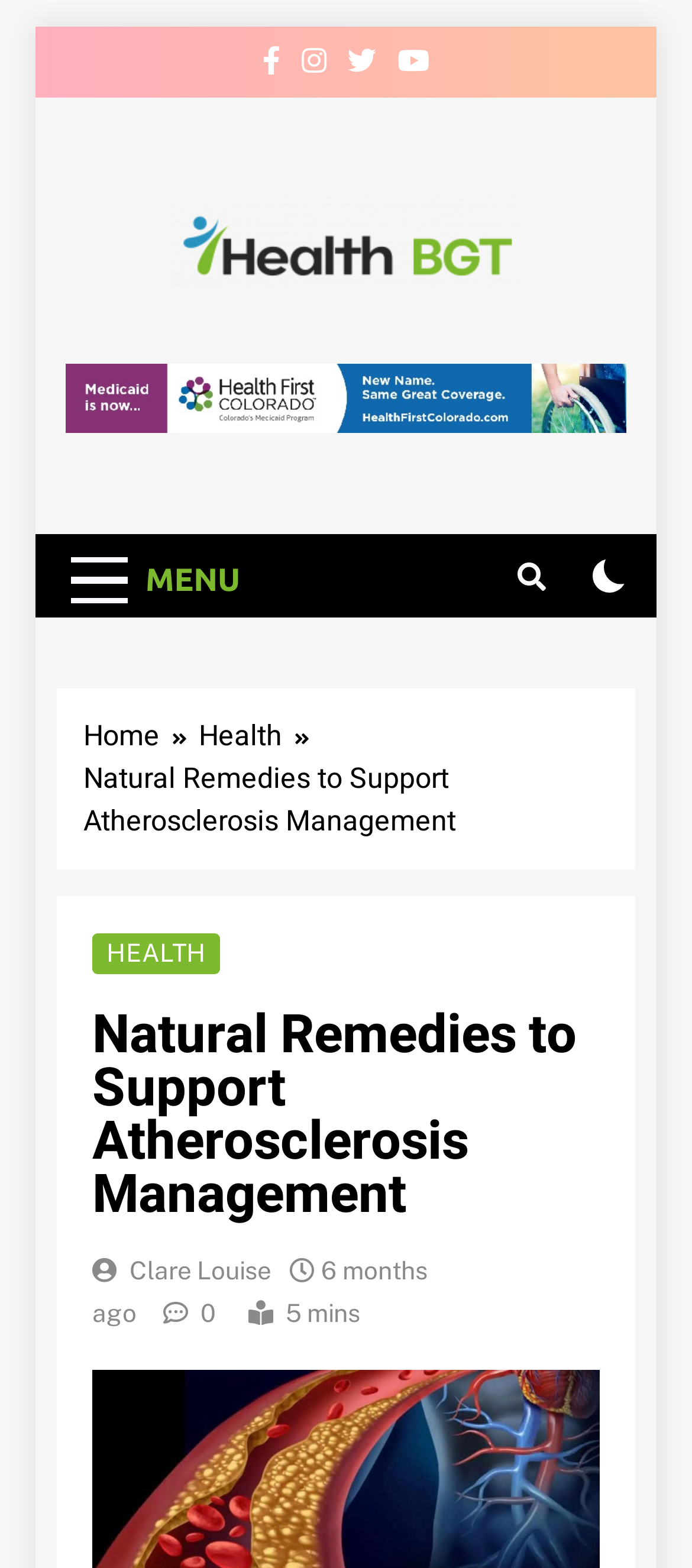Using the element description parent_node: Health BGT, predict the bounding box coordinates for the UI element. Provide the coordinates in (top-left x, top-left y, bottom-right x, bottom-right y) format with values ranging from 0 to 1.

[0.244, 0.124, 0.756, 0.193]